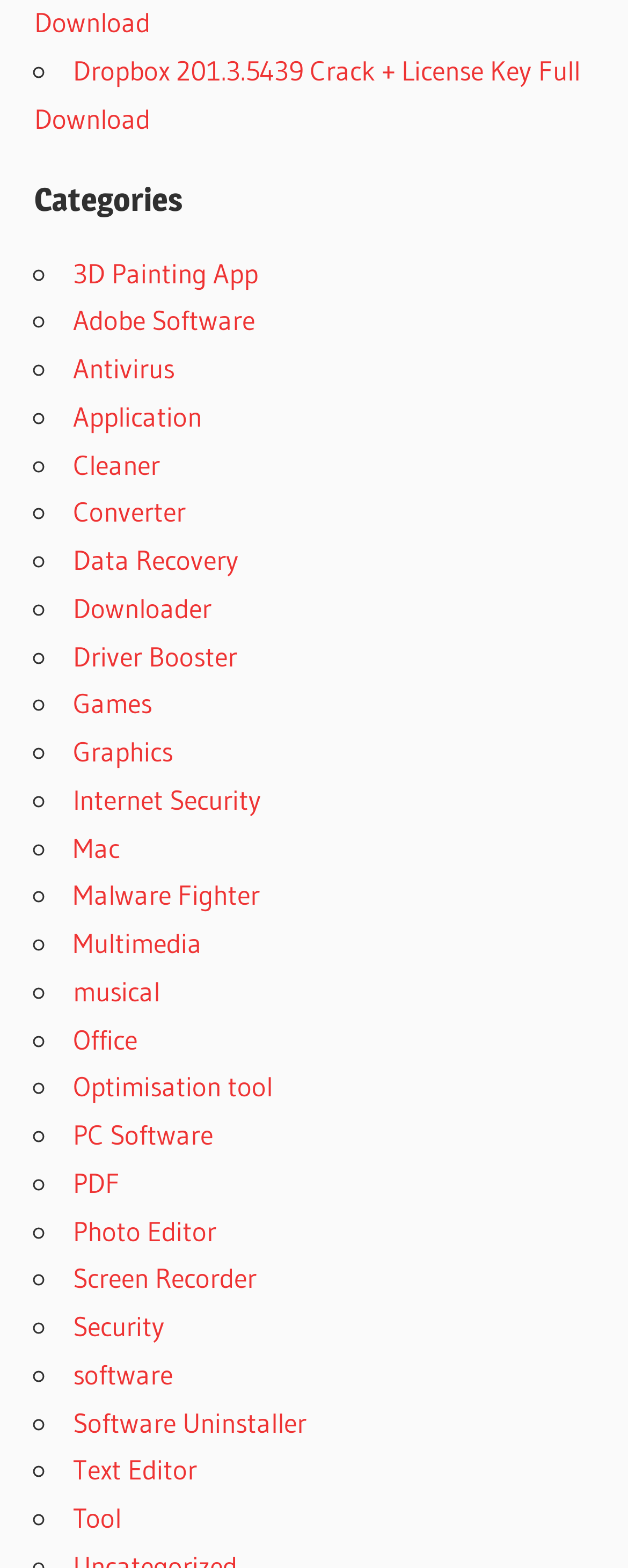Is there a specific operating system mentioned on this webpage?
Give a thorough and detailed response to the question.

While browsing through the software categories, I noticed that one of the categories is 'Mac', which suggests that there is a specific operating system mentioned on this webpage, which is Mac.